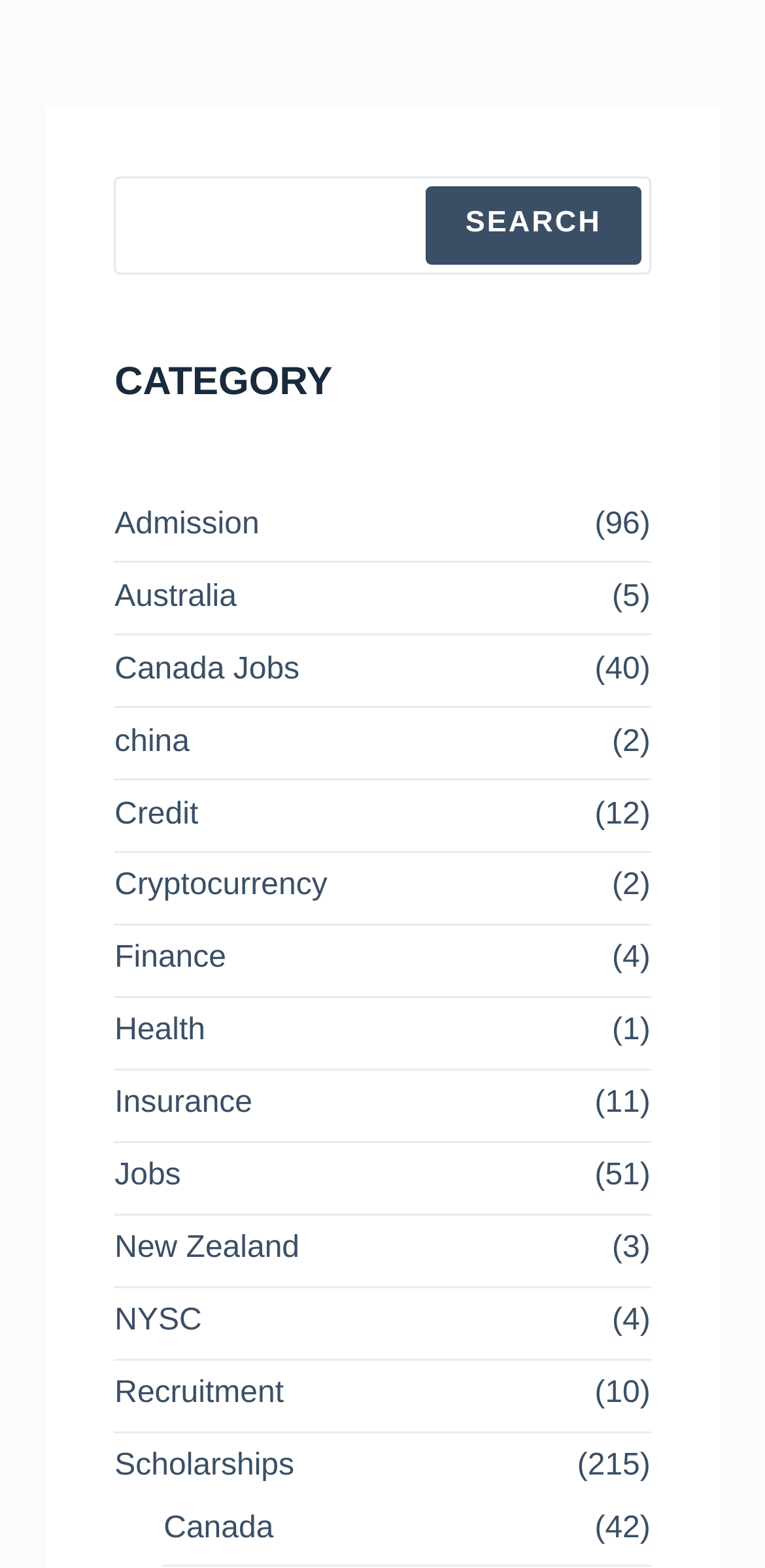Point out the bounding box coordinates of the section to click in order to follow this instruction: "Explore Cryptocurrency".

[0.15, 0.55, 0.455, 0.583]